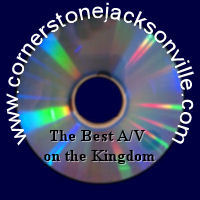What is written in the center of the CD?
Use the information from the image to give a detailed answer to the question.

The image features a reflective, shiny CD, prominently displaying the text 'The Best A/V on the Kingdom' in the center, which indicates that the text written in the center of the CD is 'The Best A/V on the Kingdom'.